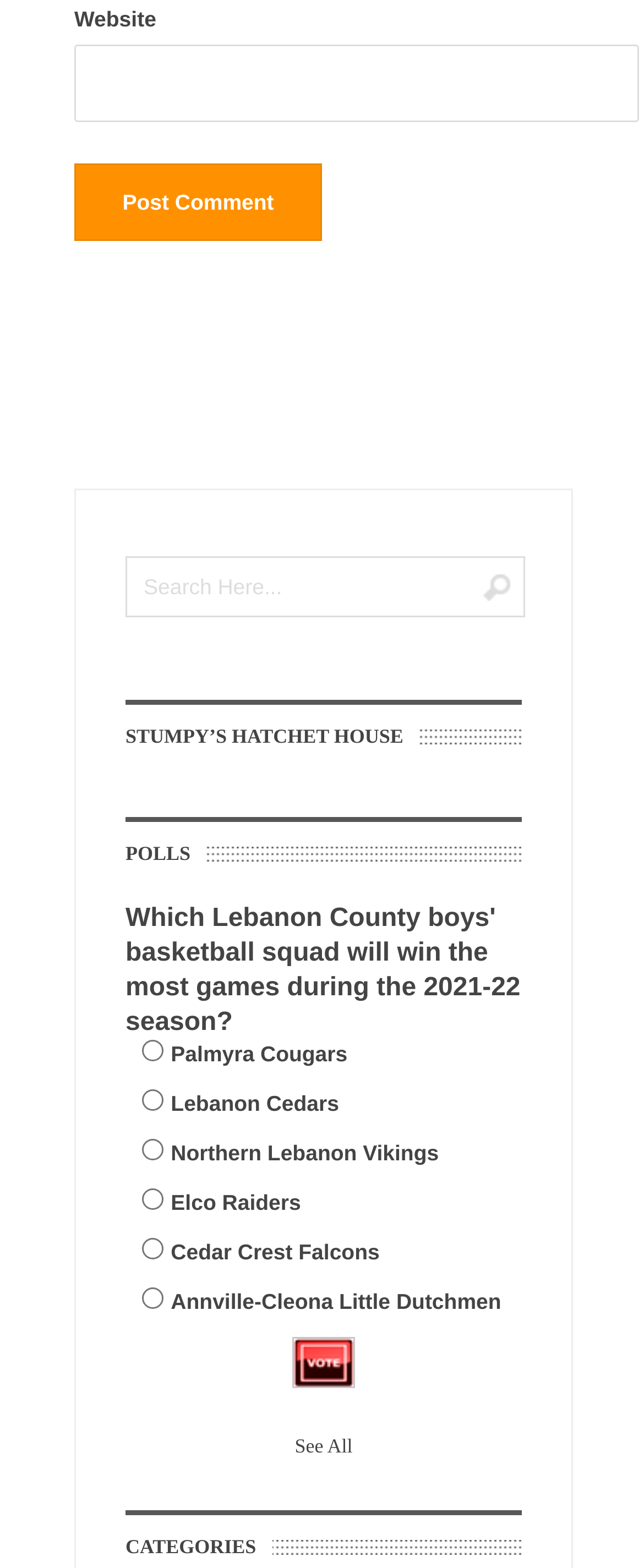Please provide the bounding box coordinates for the element that needs to be clicked to perform the following instruction: "Enter website". The coordinates should be given as four float numbers between 0 and 1, i.e., [left, top, right, bottom].

[0.115, 0.029, 0.992, 0.078]